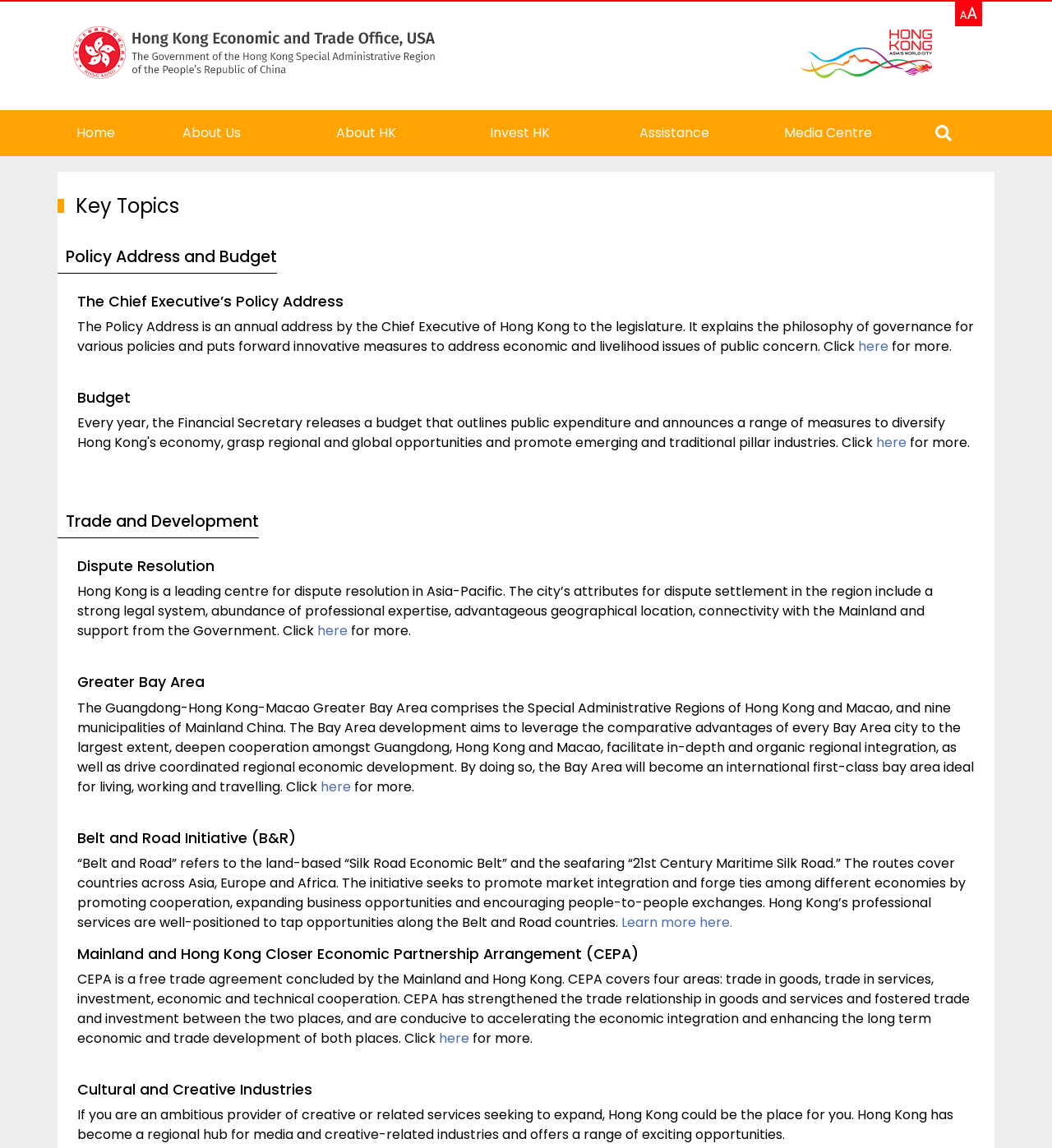Provide a one-word or short-phrase response to the question:
What are the main topics on this webpage?

Policy Address, Budget, Trade, etc.